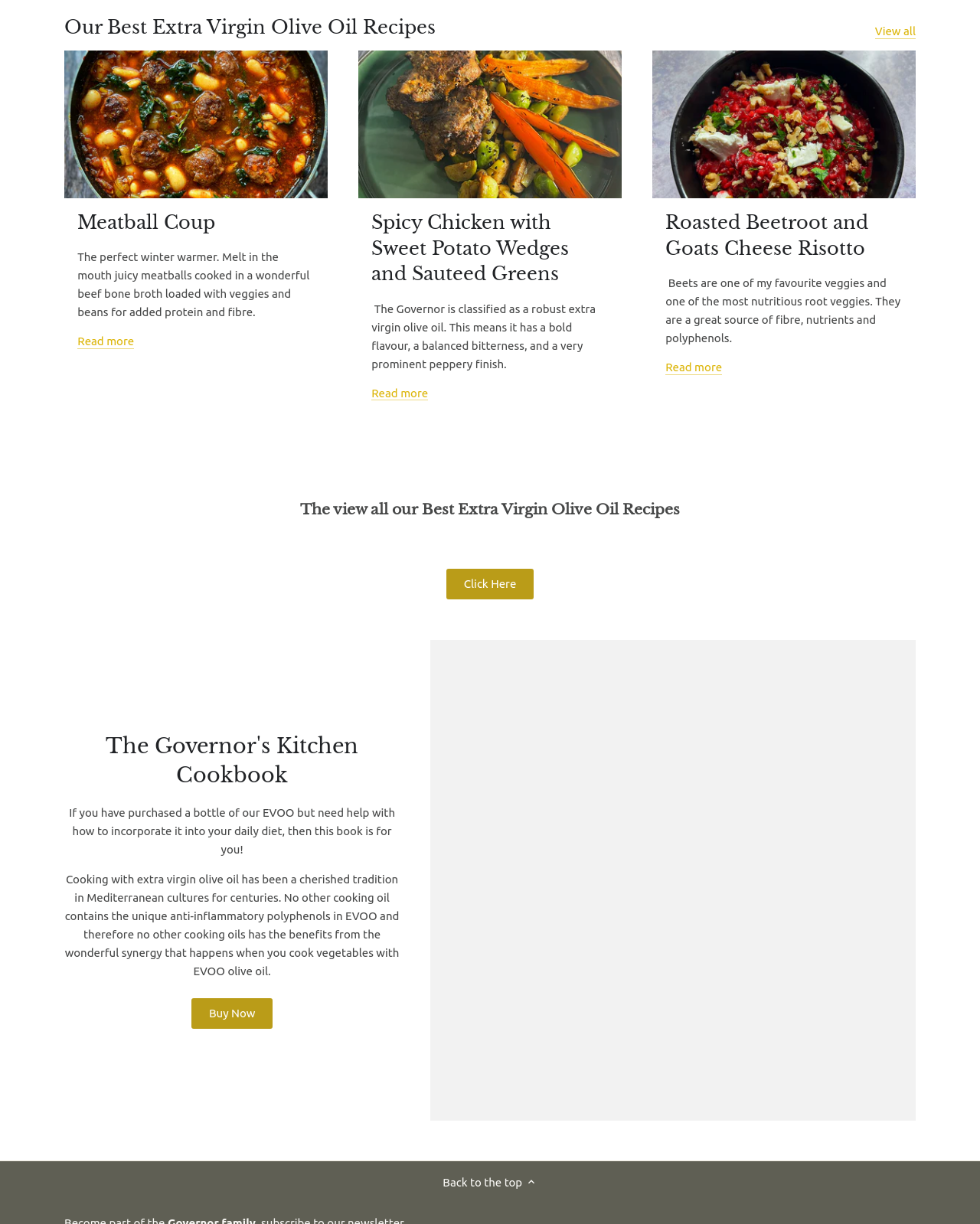Please examine the image and provide a detailed answer to the question: What is the name of the cookbook mentioned on this webpage?

I found the cookbook title by looking at the heading element with the text 'The Governor's Kitchen Cookbook' and the surrounding context, which suggests that it is a cookbook related to extra virgin olive oil.